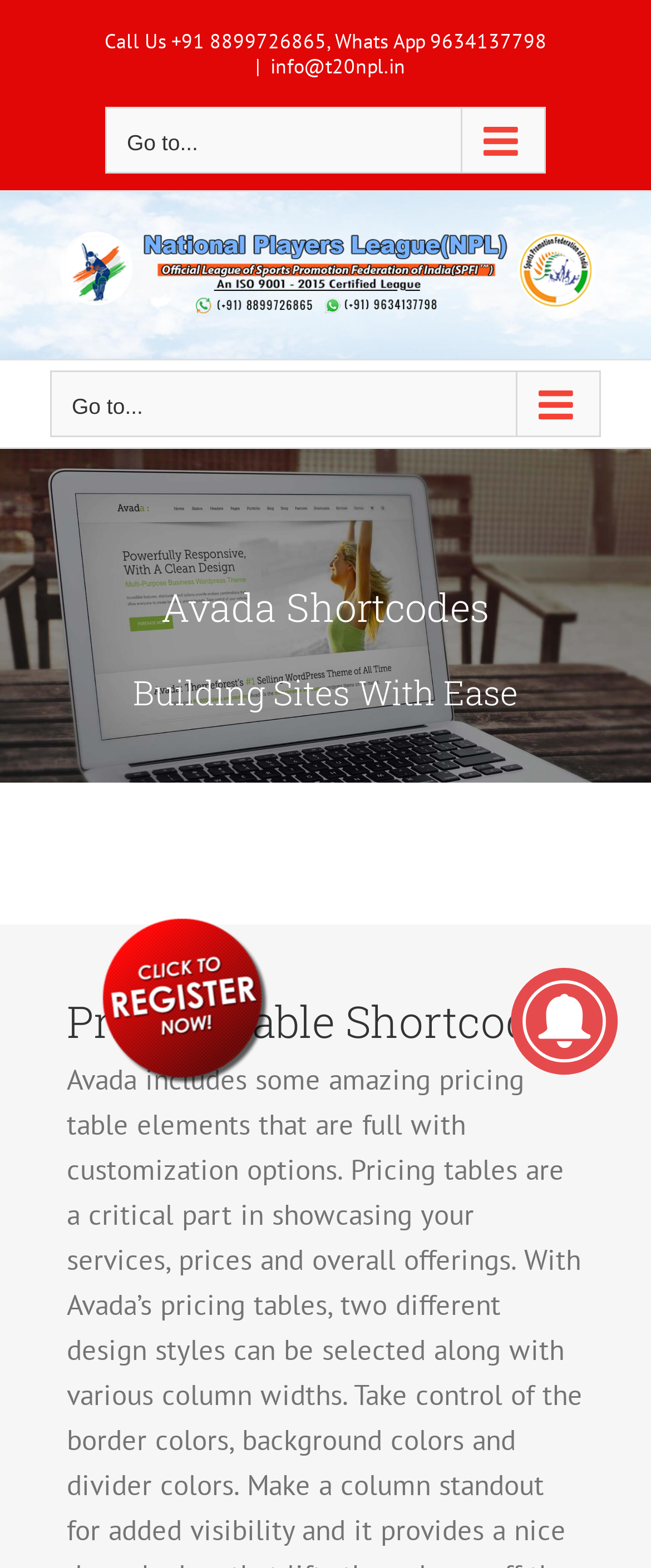Please determine the bounding box coordinates for the UI element described here. Use the format (top-left x, top-left y, bottom-right x, bottom-right y) with values bounded between 0 and 1: Go to Top

[0.695, 0.628, 0.808, 0.675]